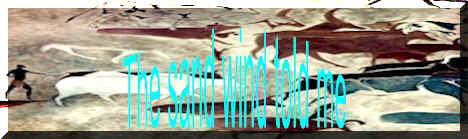Explain the contents of the image with as much detail as possible.

The image depicts a vibrant and dynamic painting that illustrates scenes of music and dance, characteristic of the rich cultural heritage associated with the Sahara during the Stockbreeders era. Central to the artwork are figures engaged in lively activities, showcasing the synergy between music and dance. The swirling colors and intricate details may reflect the abundance and tranquility of that period, as suggested by the text accompanying the painting. This artwork emphasizes the connection between different forms of artistic expression, capturing the essence of a time when dance and music flourished amidst a rich cultural landscape. The stark lines and playful hues in the painting echo the rhythm of the performances, inviting viewers to appreciate the historical significance of these forms of art.